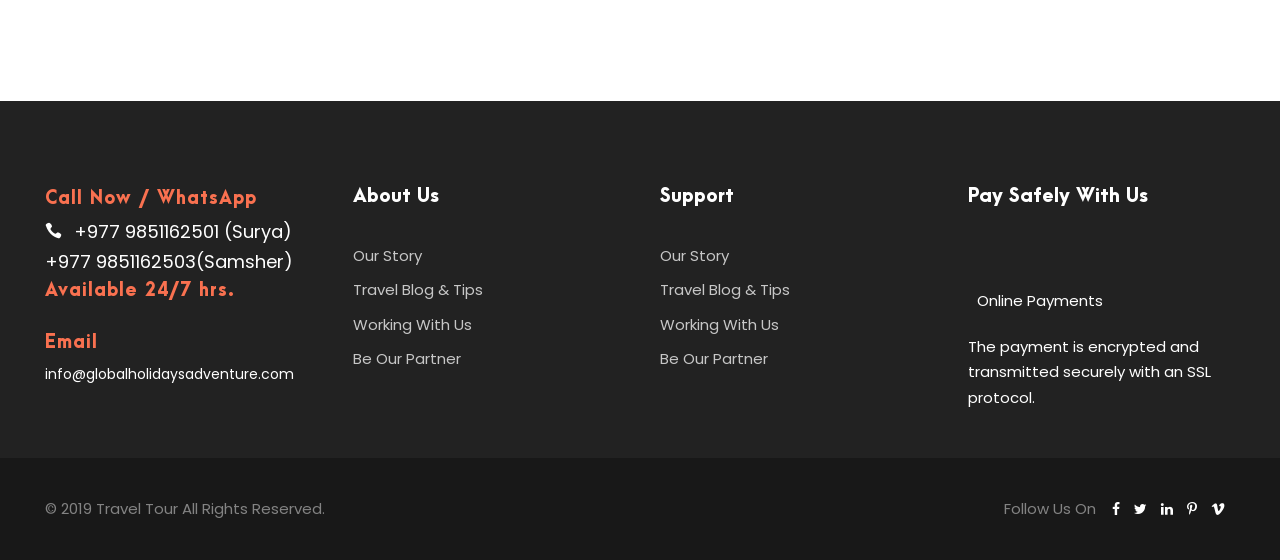Please locate the bounding box coordinates of the element that should be clicked to complete the given instruction: "Learn about payment security".

[0.756, 0.6, 0.946, 0.728]